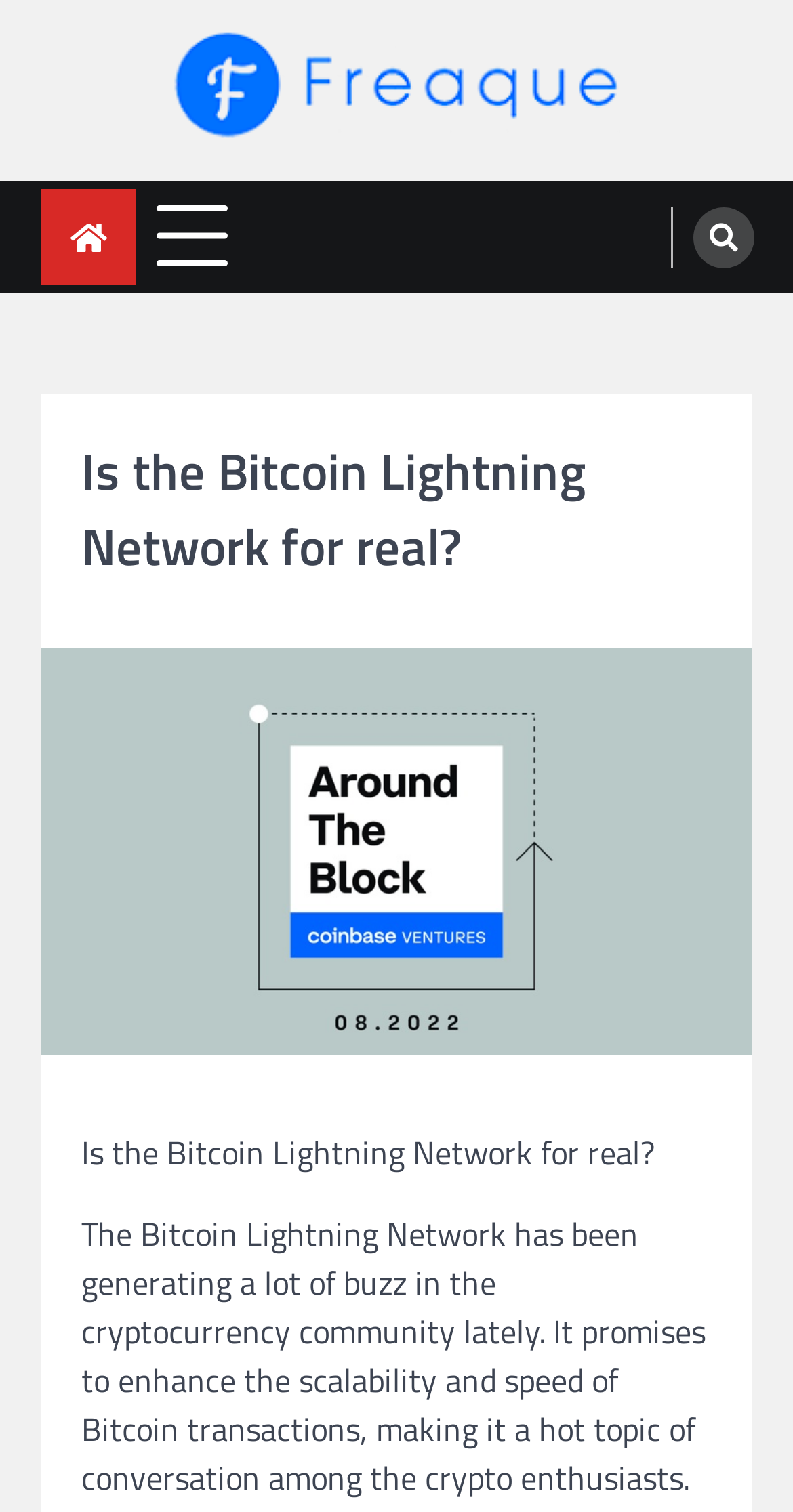What is the logo of the website?
Based on the visual details in the image, please answer the question thoroughly.

The logo of the website is 'freaque' which is an image element located at the top left corner of the webpage, with a bounding box of [0.218, 0.02, 0.782, 0.091].